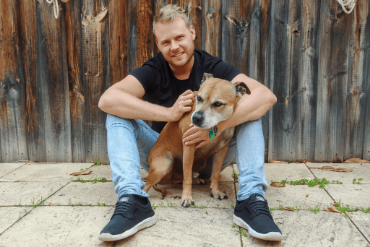Respond with a single word or phrase:
What is the color of the dog?

brown